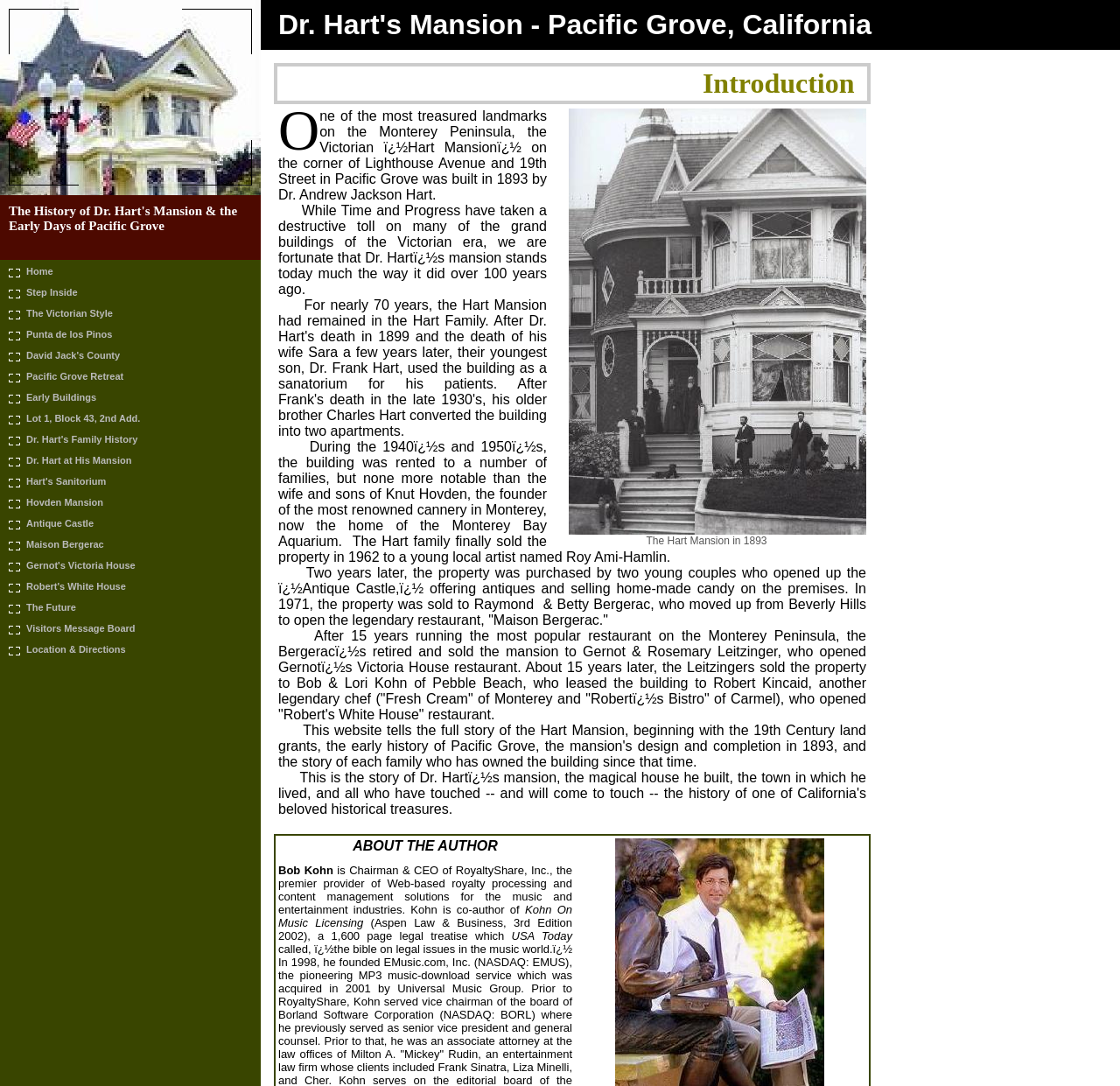What is the name of the mansion?
Please answer the question with as much detail as possible using the screenshot.

The name of the mansion is mentioned in the heading 'Dr. Hart's Mansion - Pacific Grove, California' at the top of the webpage, and also in the text 'the Victorian ï¿½Hart Mansionï¿½ on the corner of Lighthouse Avenue and 19th Street in Pacific Grove was built in 1893 by Dr. Andrew Jackson Hart.'